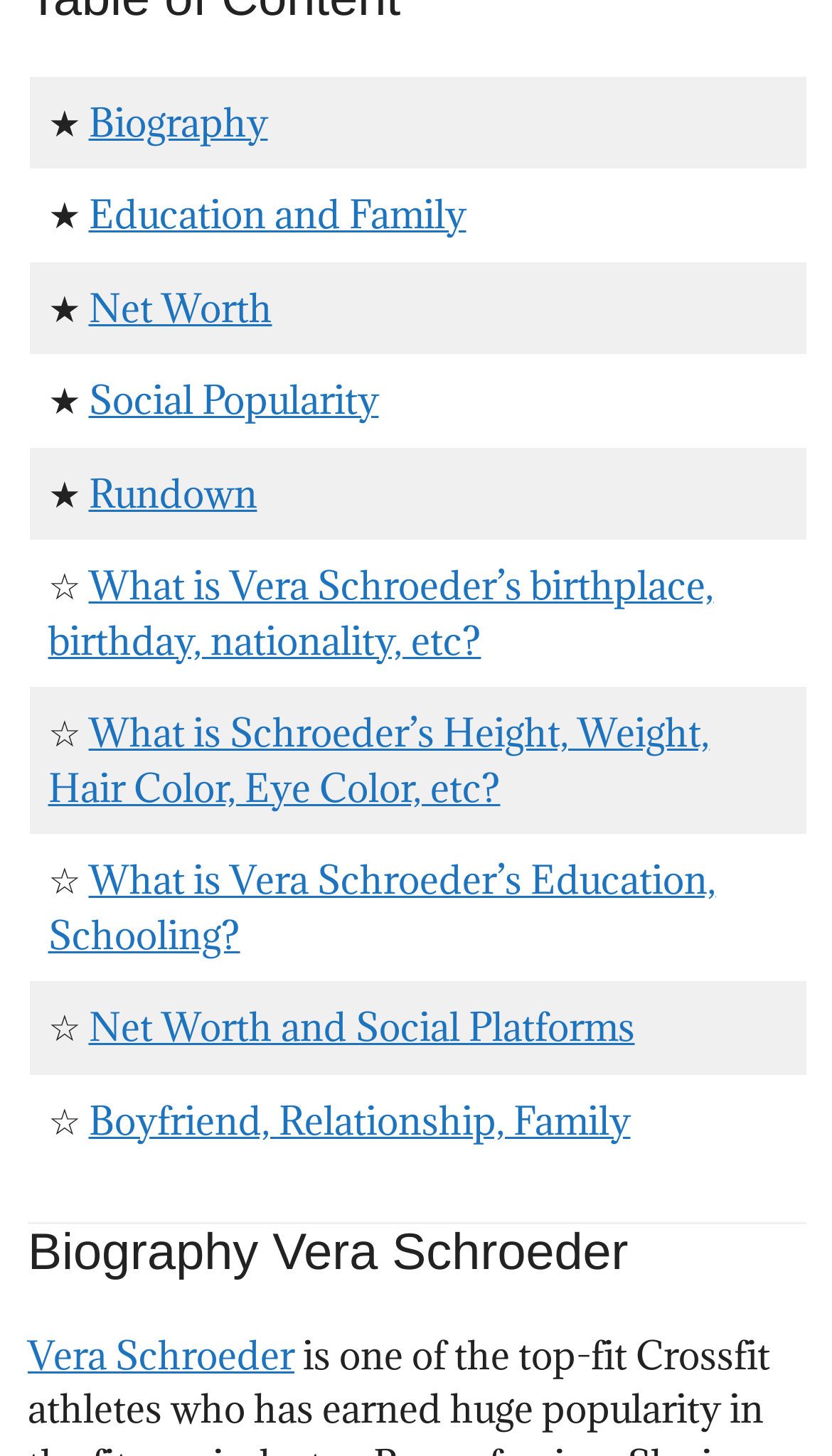Locate the bounding box coordinates of the segment that needs to be clicked to meet this instruction: "Click on Biography".

[0.106, 0.067, 0.322, 0.1]